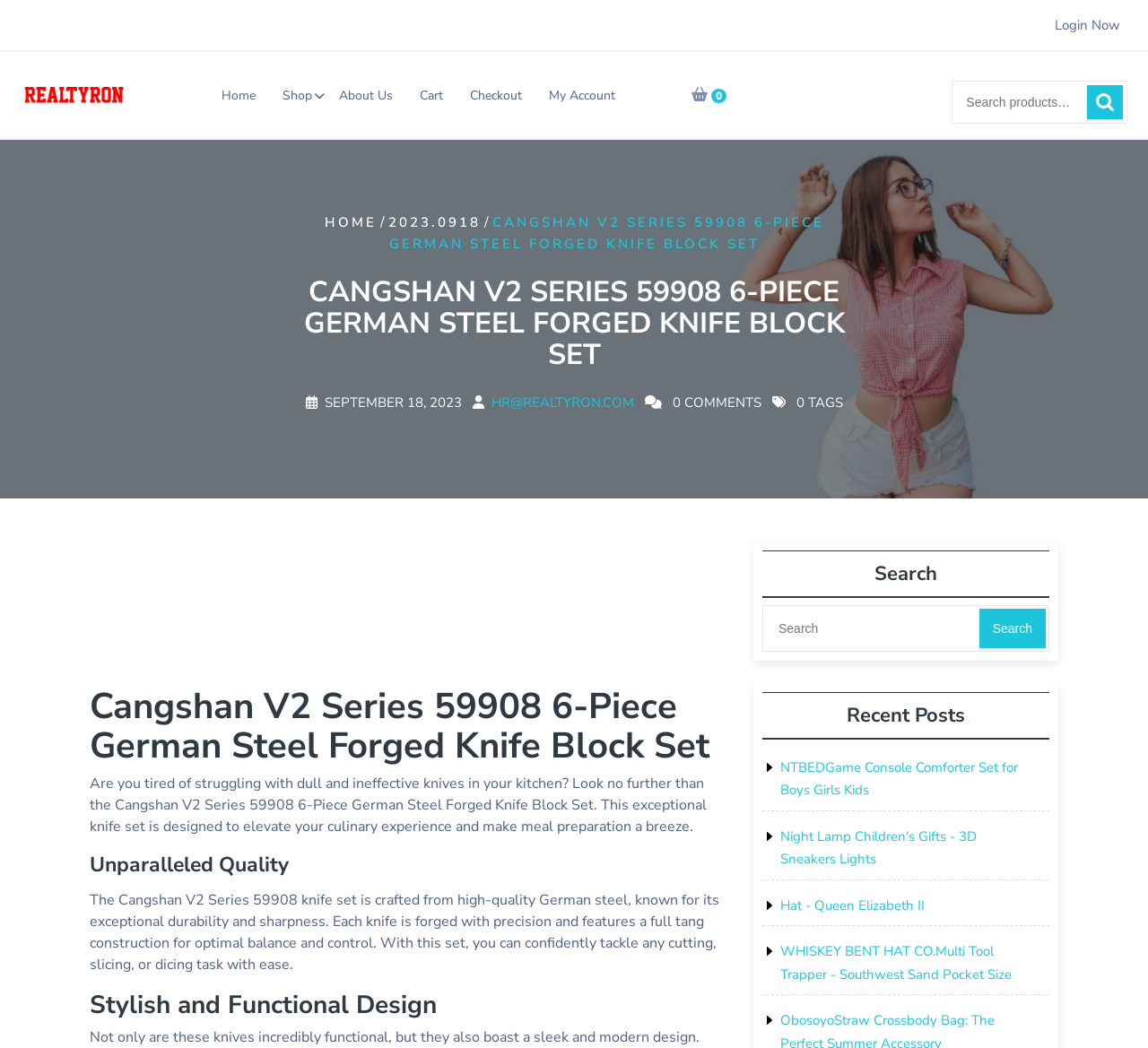Find the bounding box coordinates for the area that must be clicked to perform this action: "Go to the 'Shop' page".

[0.236, 0.075, 0.282, 0.107]